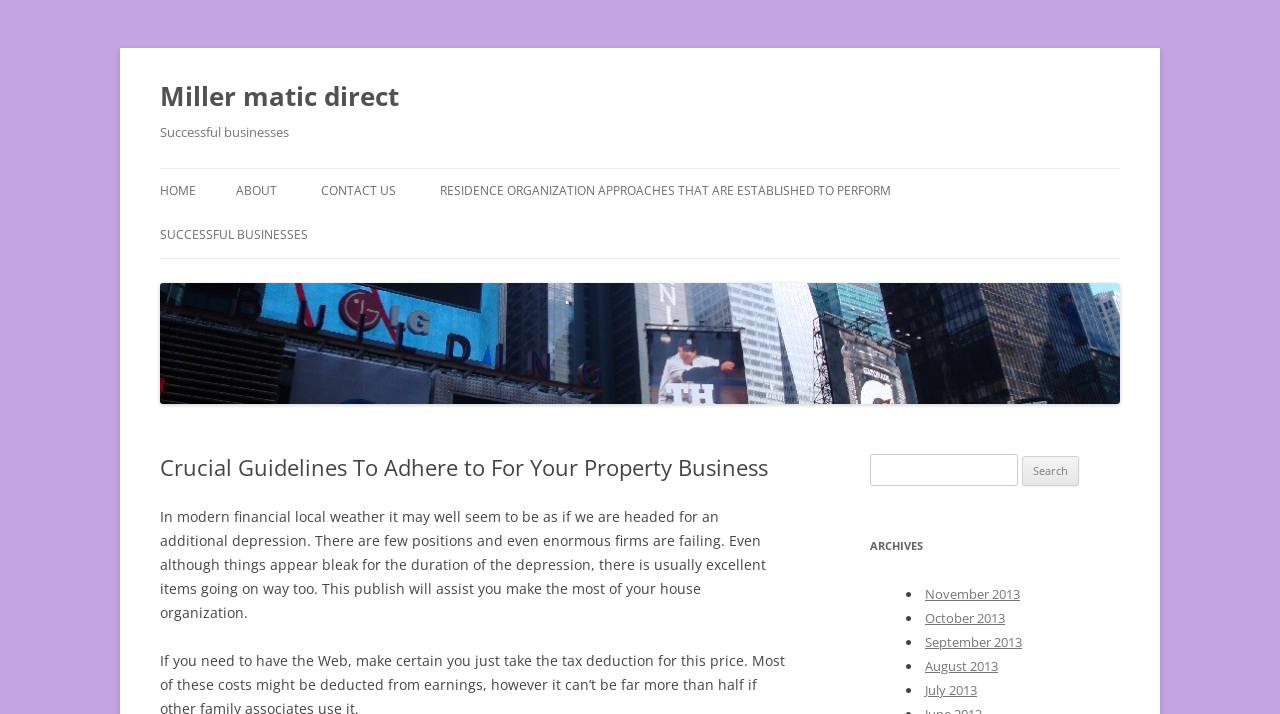Identify the bounding box coordinates of the clickable region to carry out the given instruction: "Read the 'RESIDENCE ORGANIZATION APPROACHES THAT ARE ESTABLISHED TO PERFORM' article".

[0.344, 0.237, 0.696, 0.299]